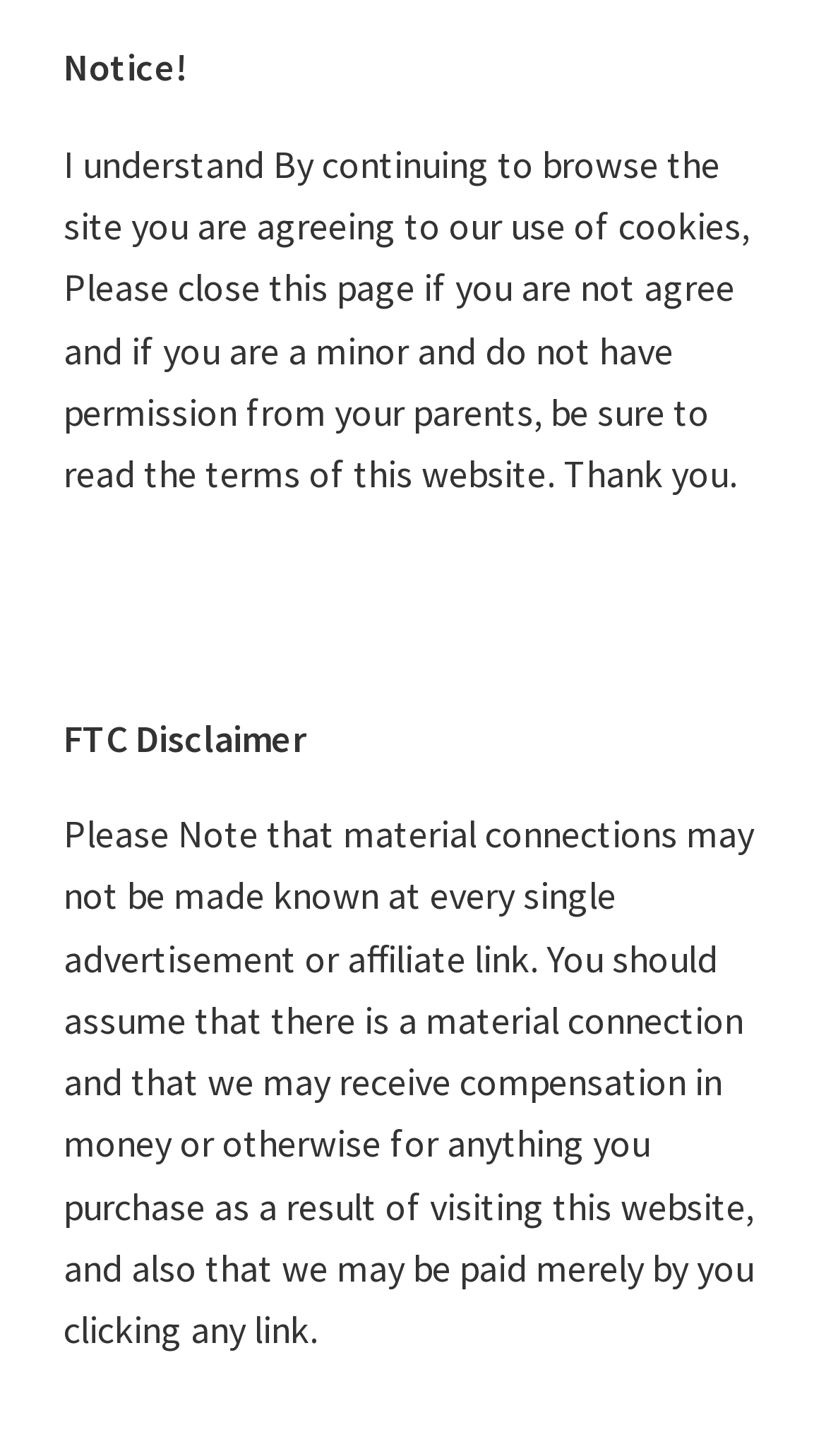What is the tone of the notice?
Use the image to give a comprehensive and detailed response to the question.

The tone of the notice is informative, as it is providing users with information about the website's use of cookies and terms, rather than being persuasive or promotional. The language used is also formal and polite, indicating an informative tone.